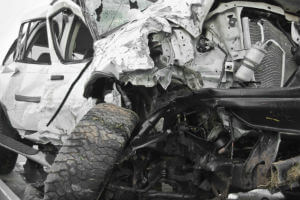What is the condition of the front end of the vehicle?
Provide a detailed answer to the question using information from the image.

The caption describes the image, stating that 'the front end of the vehicle is crumpled, with significant structural deformation.' This indicates that the front end of the vehicle is severely damaged and crumpled as a result of the accident.